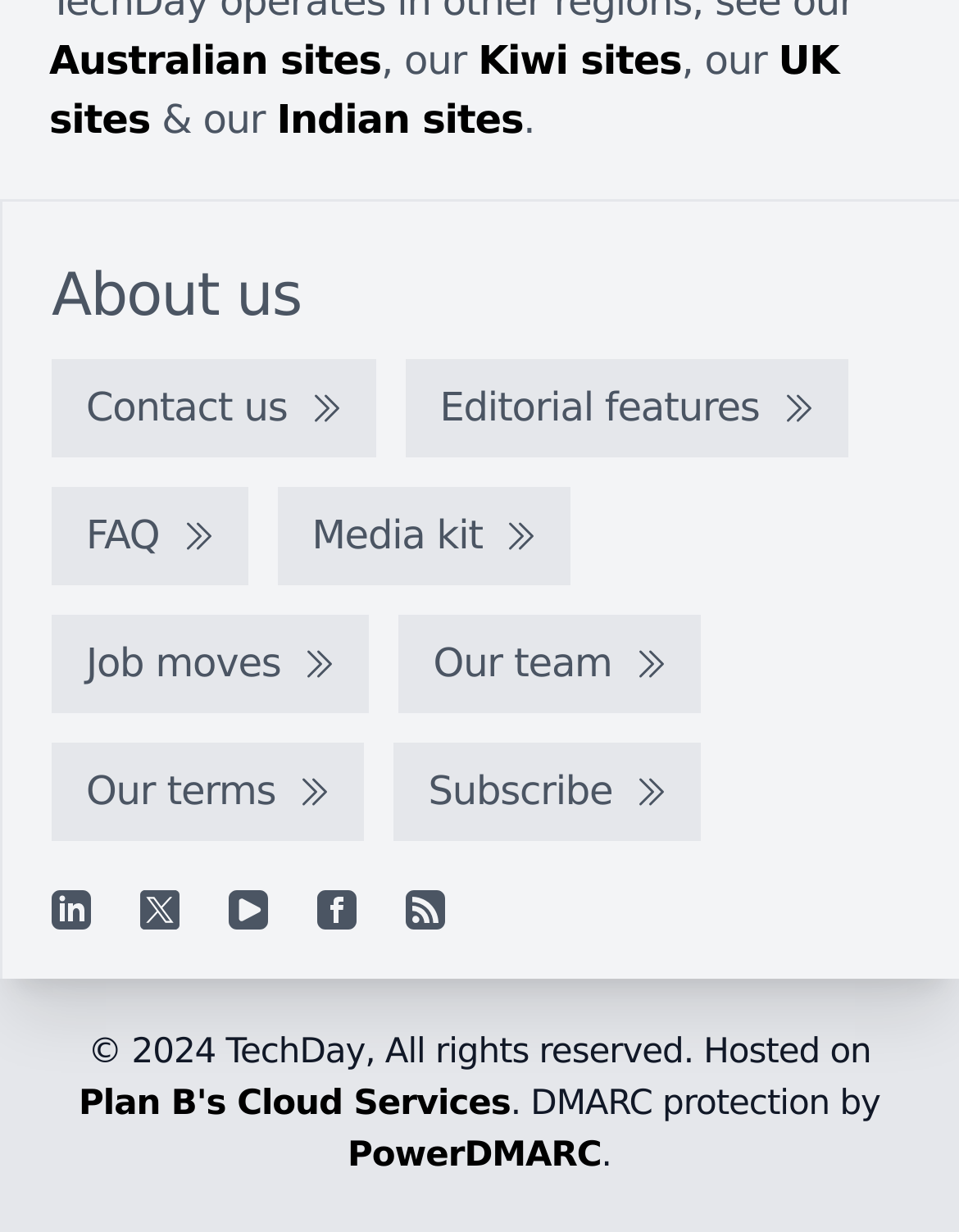Identify the bounding box coordinates of the clickable region to carry out the given instruction: "Contact us".

[0.054, 0.292, 0.392, 0.372]